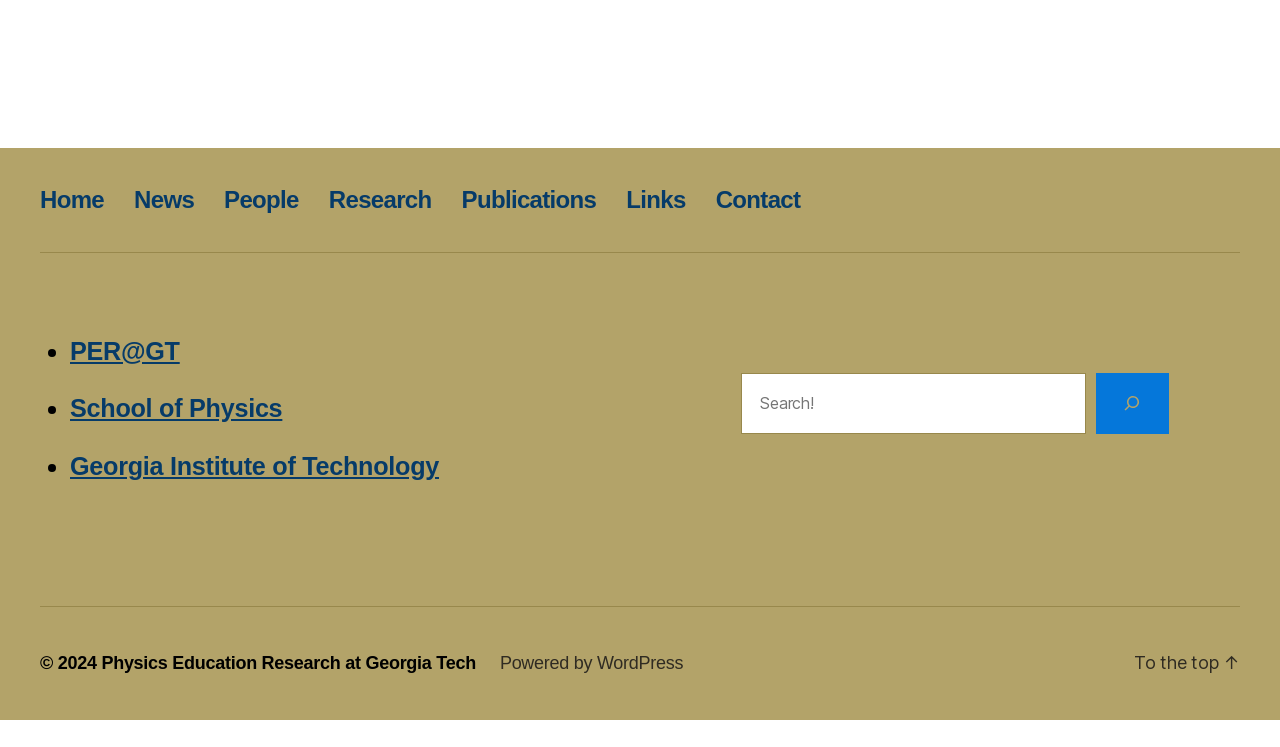Pinpoint the bounding box coordinates of the element to be clicked to execute the instruction: "go to home page".

[0.031, 0.284, 0.081, 0.32]